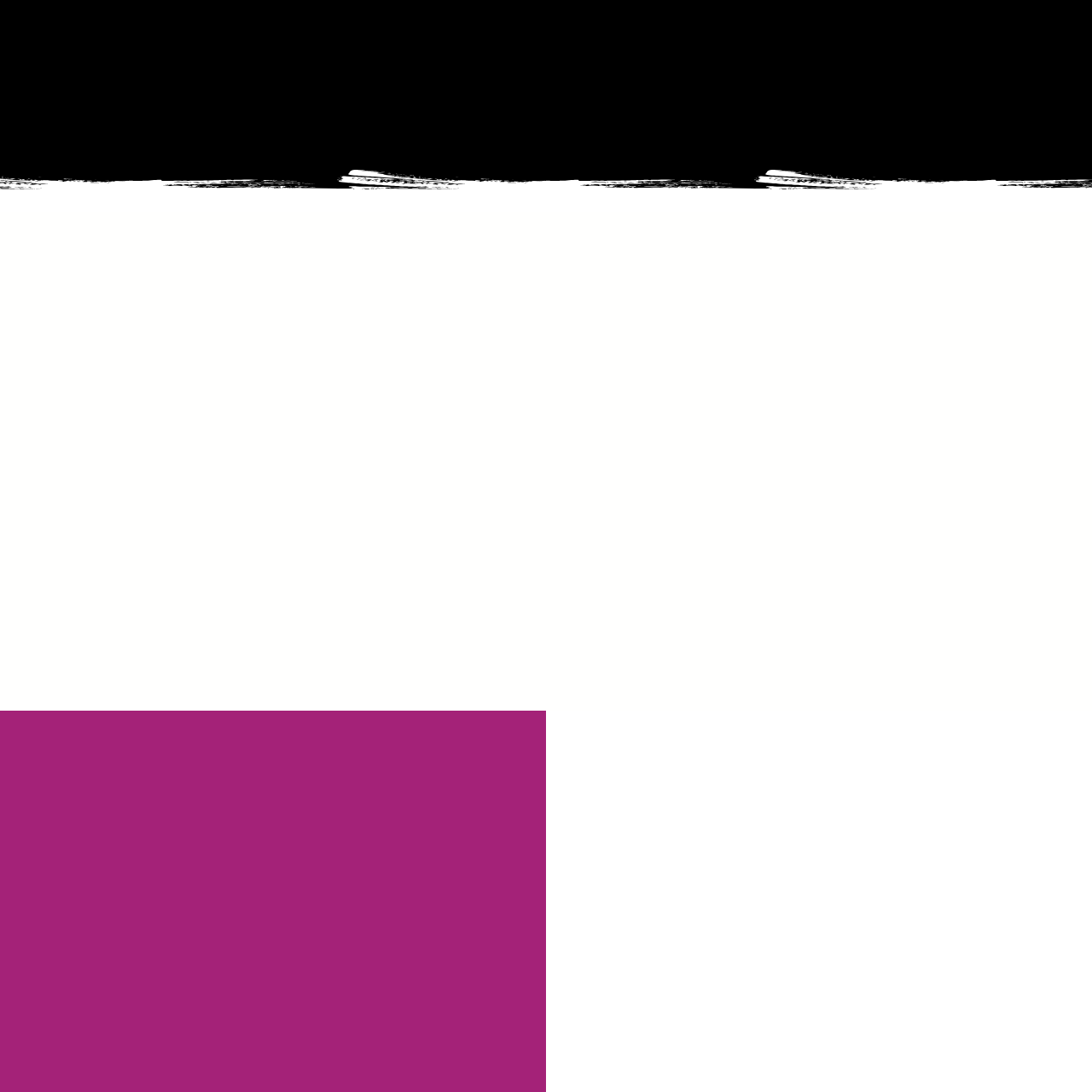Elaborate on the contents of the image highlighted by the red boundary in detail.

This image features a sleek, modern icon representing a fitness or exercise-related theme. It may symbolize a piece of gym equipment or a fitness accessory, designed to emphasize an active lifestyle. The style is minimalistic, suggesting a focus on functionality and practicality for users looking to enhance their physical well-being. Ideal for promoting health and fitness products, the icon aligns with motivational concepts around achieving personal fitness goals and maintaining an energetic lifestyle.